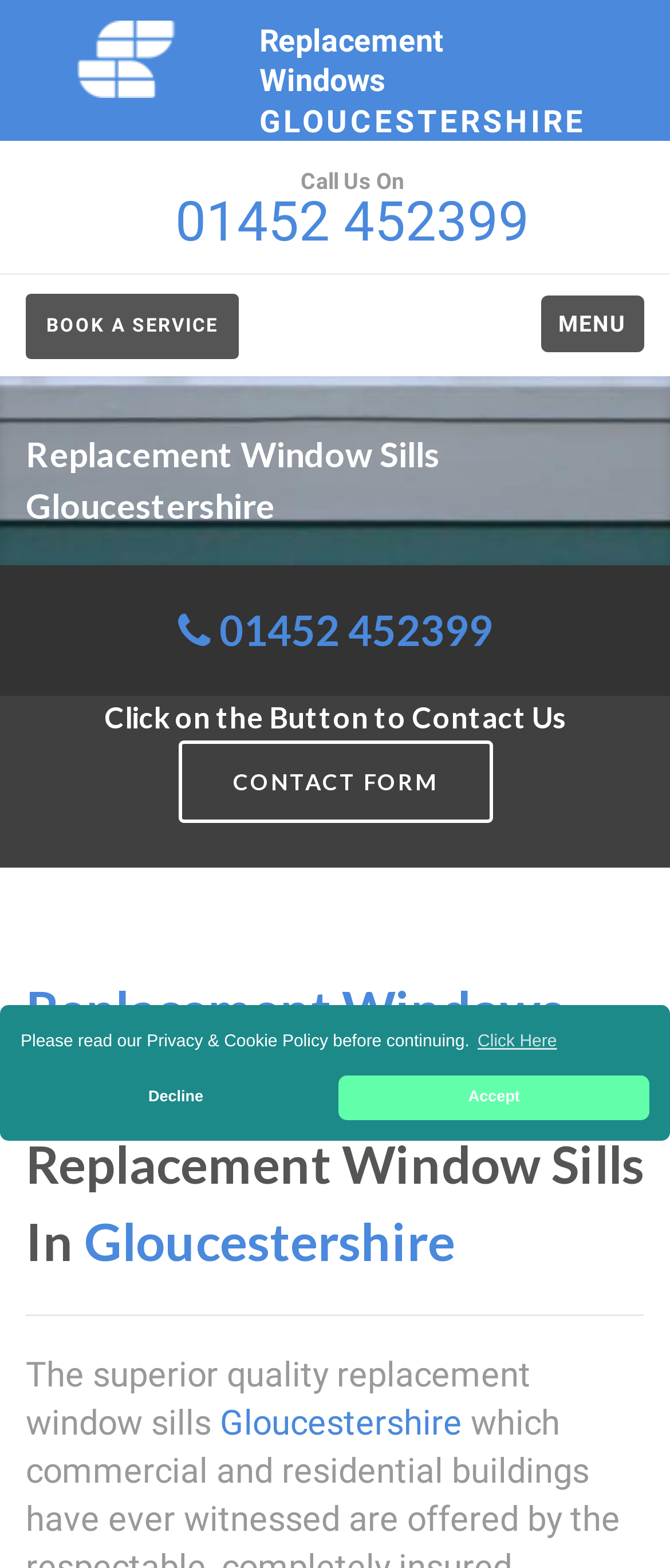Please locate the clickable area by providing the bounding box coordinates to follow this instruction: "Click the menu".

[0.808, 0.188, 0.962, 0.225]